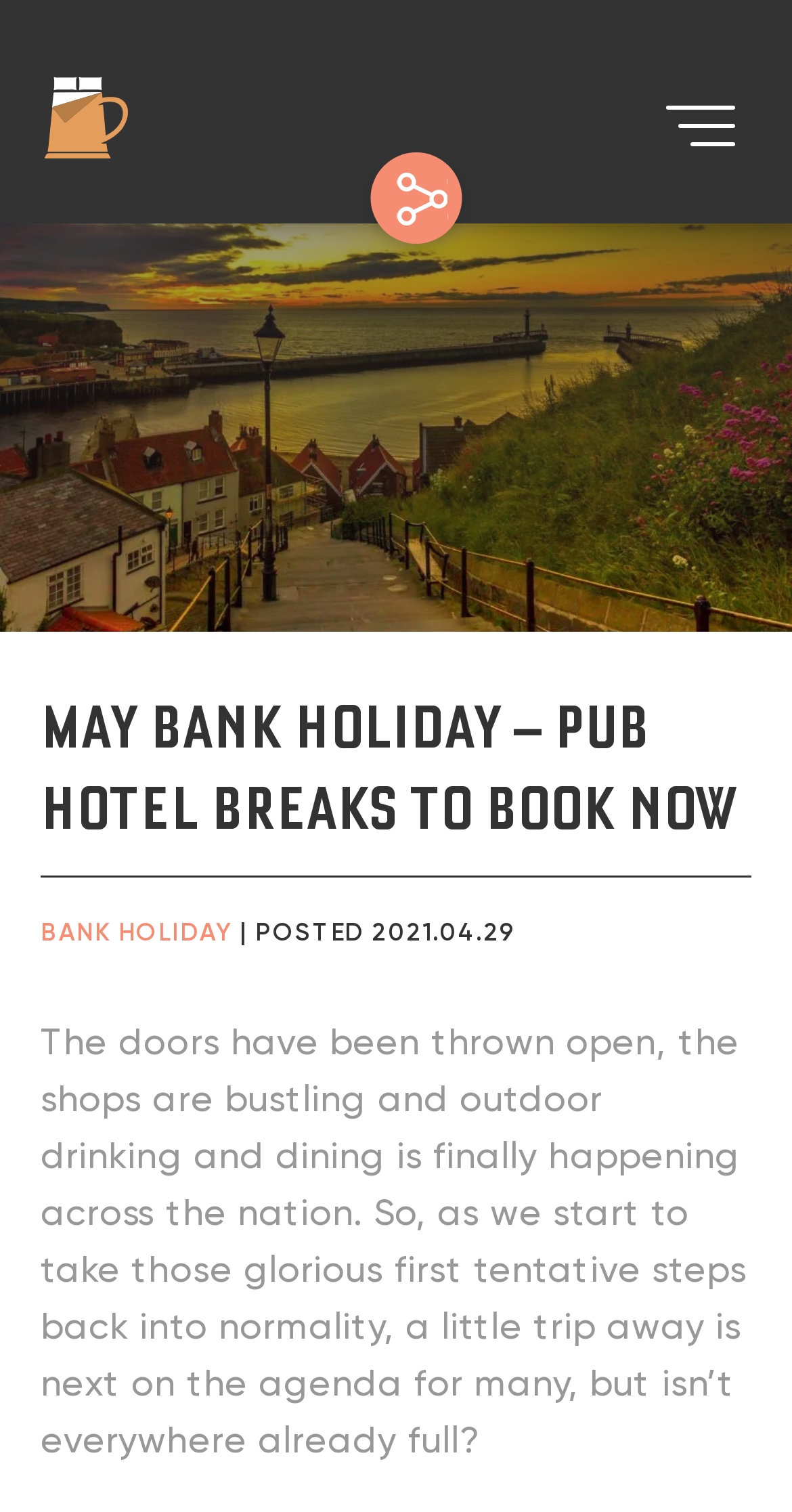Detail the features and information presented on the webpage.

The webpage is about booking pub hotels for the May bank holiday break. At the top left, there is a link to the "Stay In A Pub" homepage. Next to it, on the top right, is a button to toggle navigation. Below these elements, there is a table layout that spans the entire width of the page. 

Above the table, a prominent heading reads "MAY BANK HOLIDAY – PUB HOTEL BREAKS TO BOOK NOW". This heading is centered and takes up most of the page's width. 

Below the heading, there is a paragraph of text that discusses the current situation of the nation, where outdoor drinking and dining are finally happening, and people are planning trips away. The text is divided into two parts, with the first part mentioning the date "2021.04.29" and the second part describing the situation.